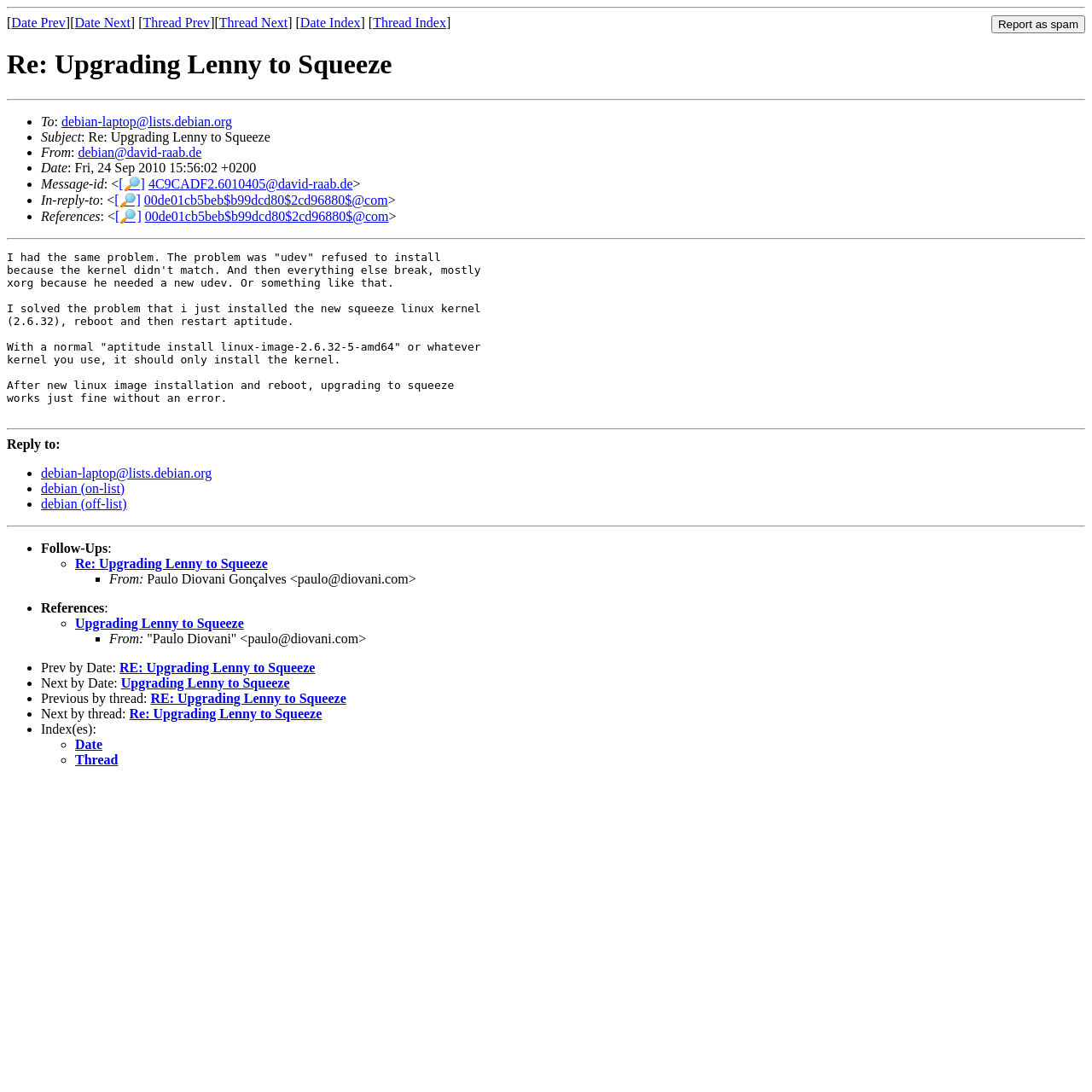Locate and extract the text of the main heading on the webpage.

Re: Upgrading Lenny to Squeeze